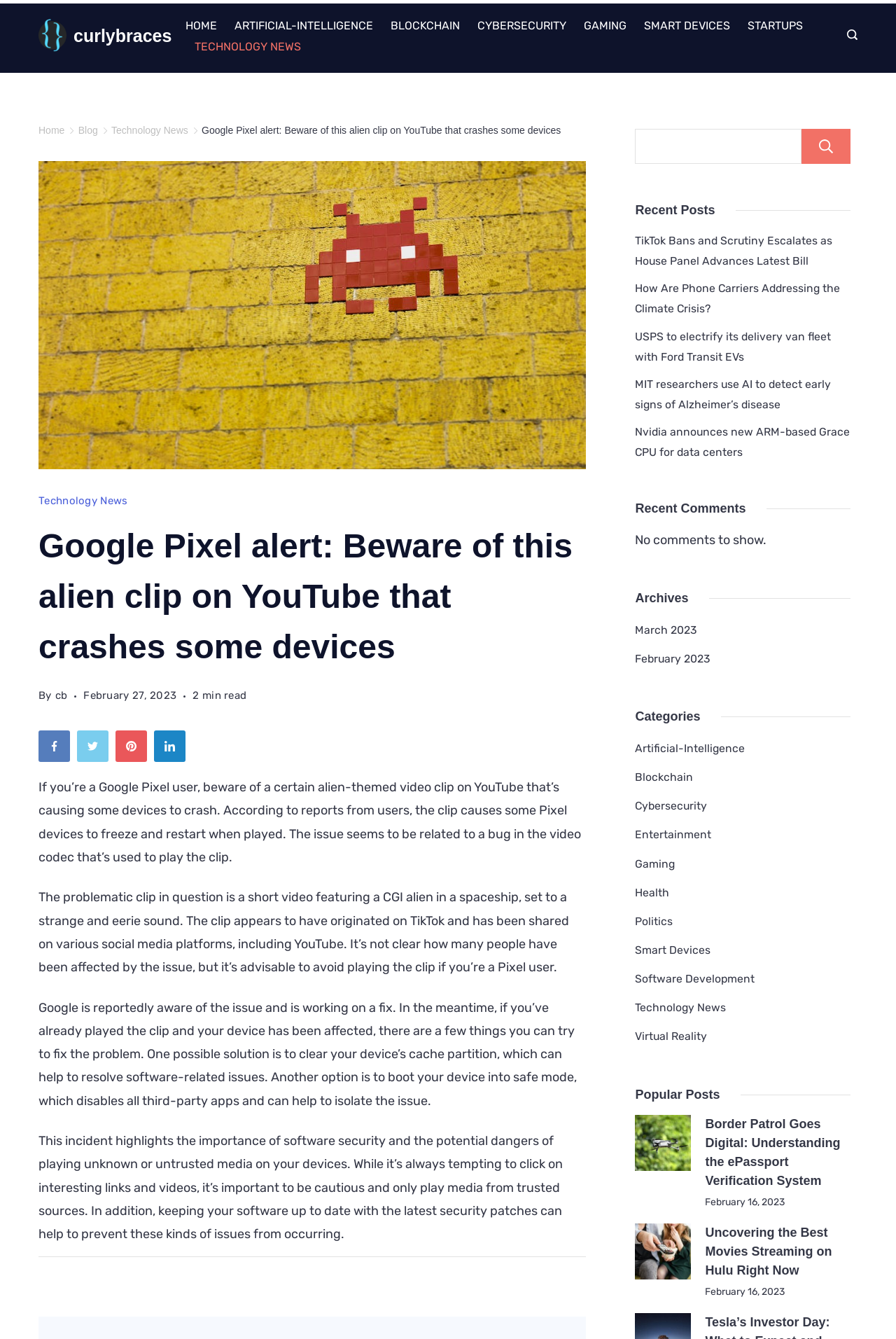What is the date of the article?
Answer the question with a single word or phrase by looking at the picture.

February 27, 2023